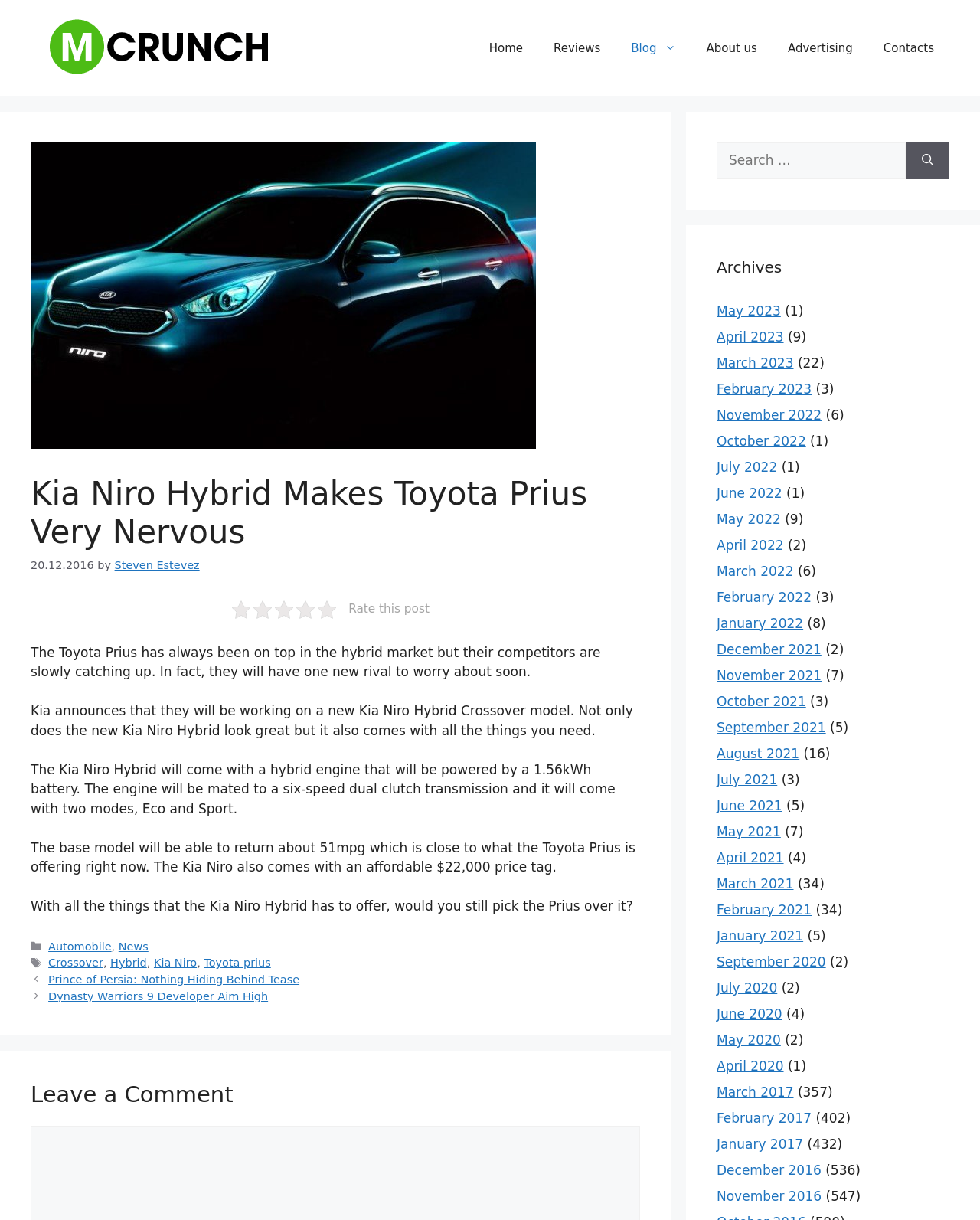Please analyze the image and provide a thorough answer to the question:
What is the price of the base model of Kia Niro Hybrid?

The article states that the base model will be able to return about 51mpg which is close to what the Toyota Prius is offering right now, and it also comes with an affordable $22,000 price tag.